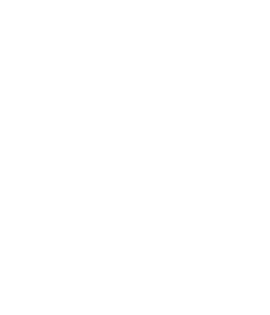List and describe all the prominent features within the image.

The image features Dr. Himanshi Yadav, a distinguished medical professional specializing in rehabilitation. She is recognized as a Gold Medalist in BPTh (Bachelor of Physiotherapy) and serves as the Team Leader for Cardio Pulmonary Rehabilitation. This portrait adds a personal touch to an introduction of the team of specialists, highlighting her qualifications and leadership role in the clinic. In this context, Dr. Yadav represents a commitment to excellence in patient care and rehabilitation services.